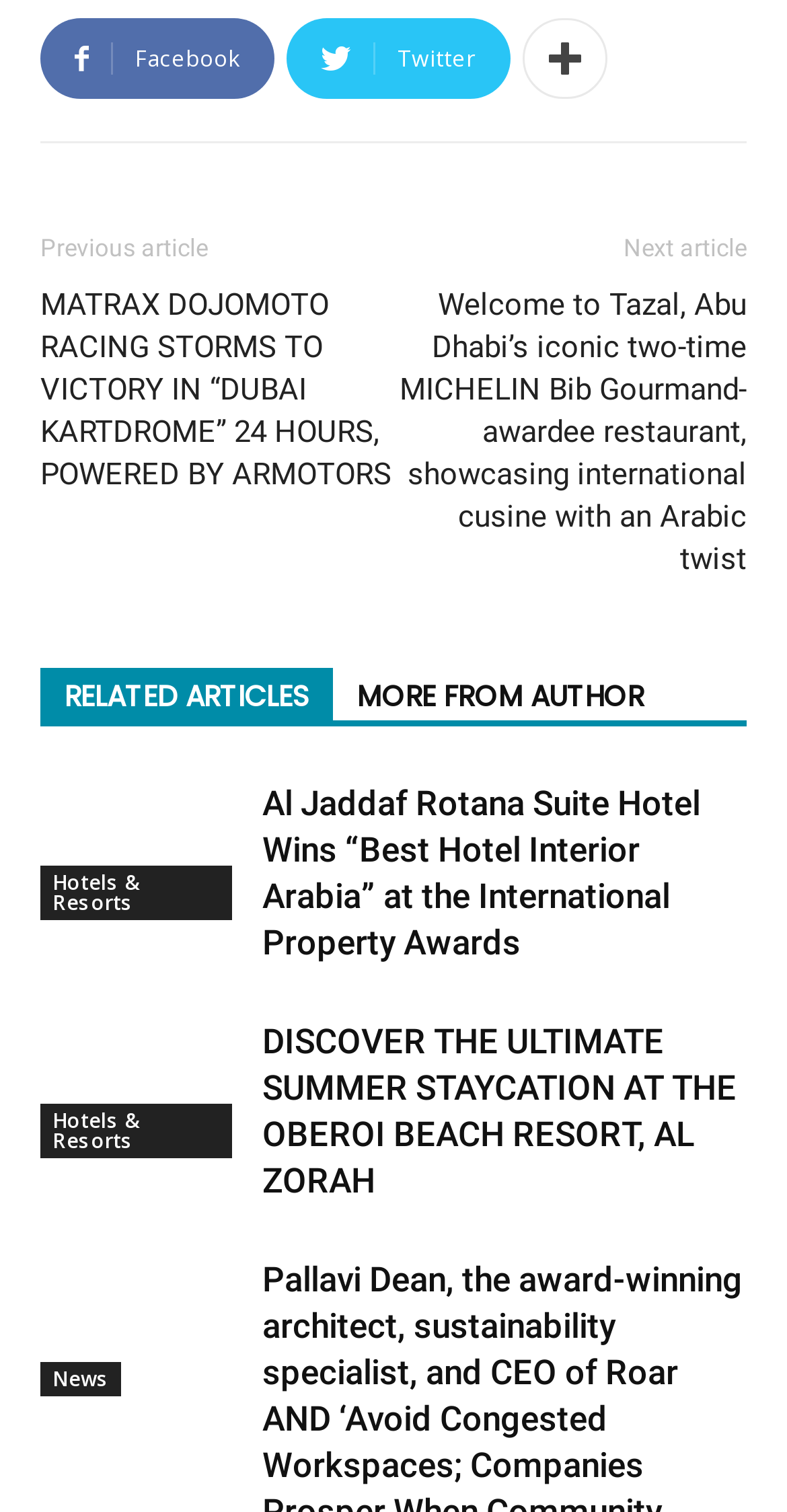Respond to the following query with just one word or a short phrase: 
What category does the article 'DISCOVER THE ULTIMATE SUMMER STAYCATION AT THE OBEROI BEACH RESORT, AL ZORAH' belong to?

Hotels & Resorts